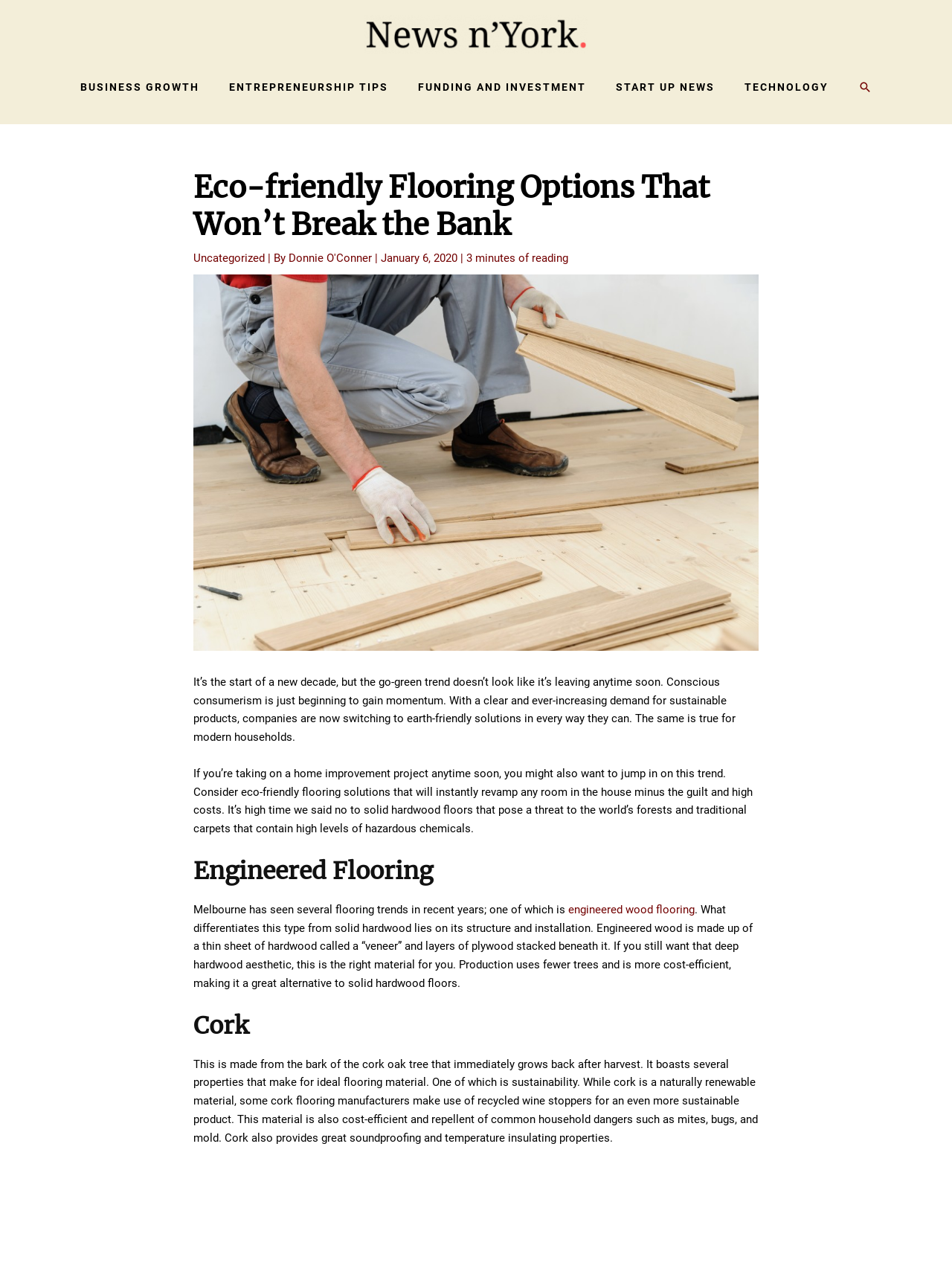Provide a comprehensive description of the webpage.

The webpage is about eco-friendly flooring options for home renovation projects. At the top left corner, there is a logo of "newsnyork.com" with a link to the website. Next to it, there is a navigation menu with links to various categories such as "BUSINESS GROWTH", "ENTREPRENEURSHIP TIPS", "FUNDING AND INVESTMENT", "START UP NEWS", and "TECHNOLOGY". On the top right corner, there is a search icon with a link to search and a text "SEARCH".

Below the navigation menu, there is a header section with a heading "Eco-friendly Flooring Options That Won’t Break the Bank" and a link to the category "Uncategorized". The author's name "Donnie O'Conner" and the date "January 6, 2020" are also displayed, along with an estimate of "3 minutes of reading" time. There is an image related to eco-friendly flooring below the header section.

The main content of the webpage is divided into several sections. The first section discusses the trend of conscious consumerism and the demand for sustainable products. It suggests considering eco-friendly flooring solutions for home improvement projects.

The next section is about engineered flooring, which is a cost-efficient and environmentally friendly alternative to solid hardwood floors. It explains the structure and installation of engineered wood flooring and its benefits.

The following section is about cork flooring, which is made from the bark of the cork oak tree. It highlights the sustainability, cost-efficiency, and other benefits of cork flooring, such as its resistance to household dangers and its soundproofing and temperature insulating properties.